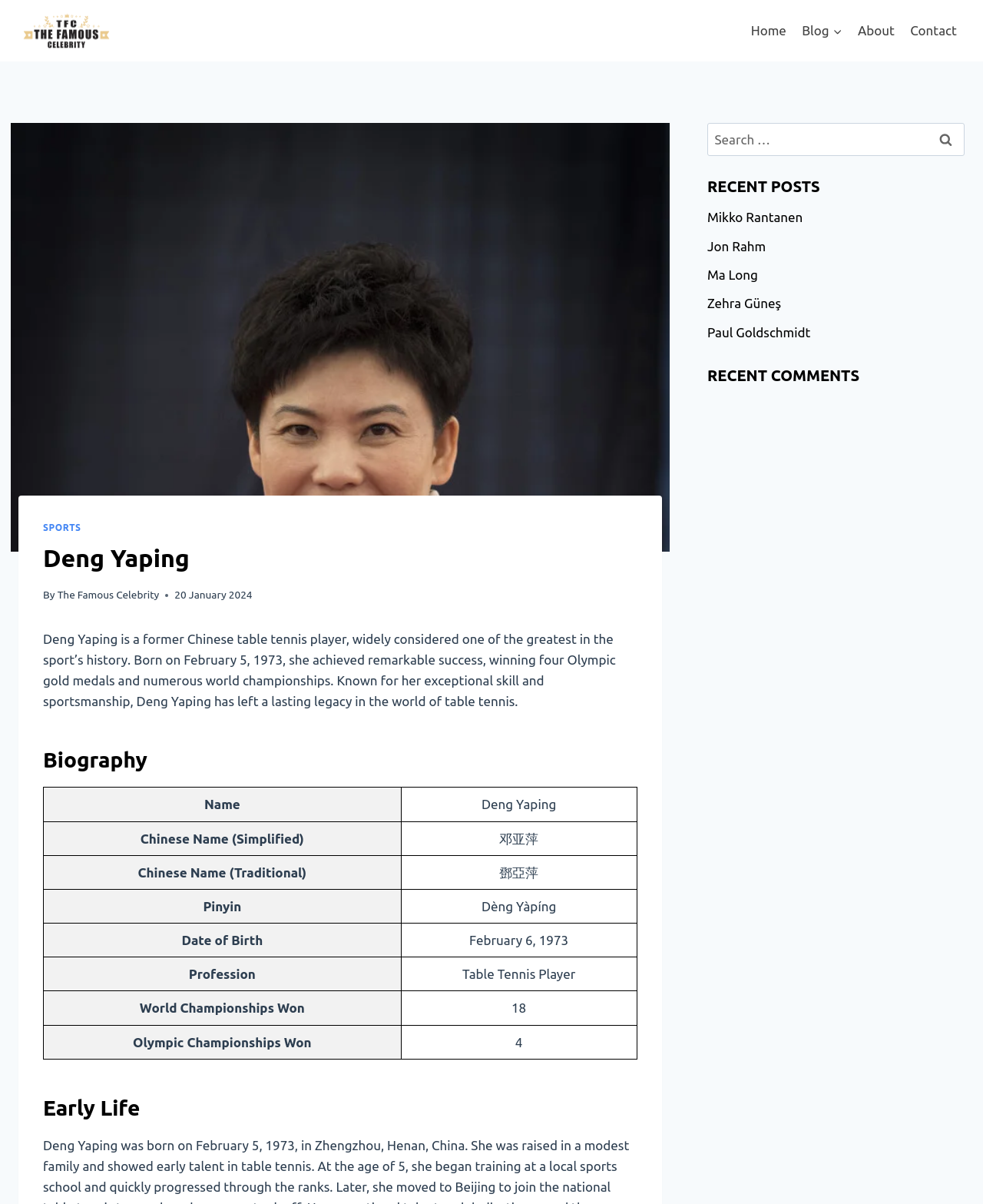Identify the bounding box coordinates for the element you need to click to achieve the following task: "Search for something". Provide the bounding box coordinates as four float numbers between 0 and 1, in the form [left, top, right, bottom].

[0.72, 0.102, 0.981, 0.129]